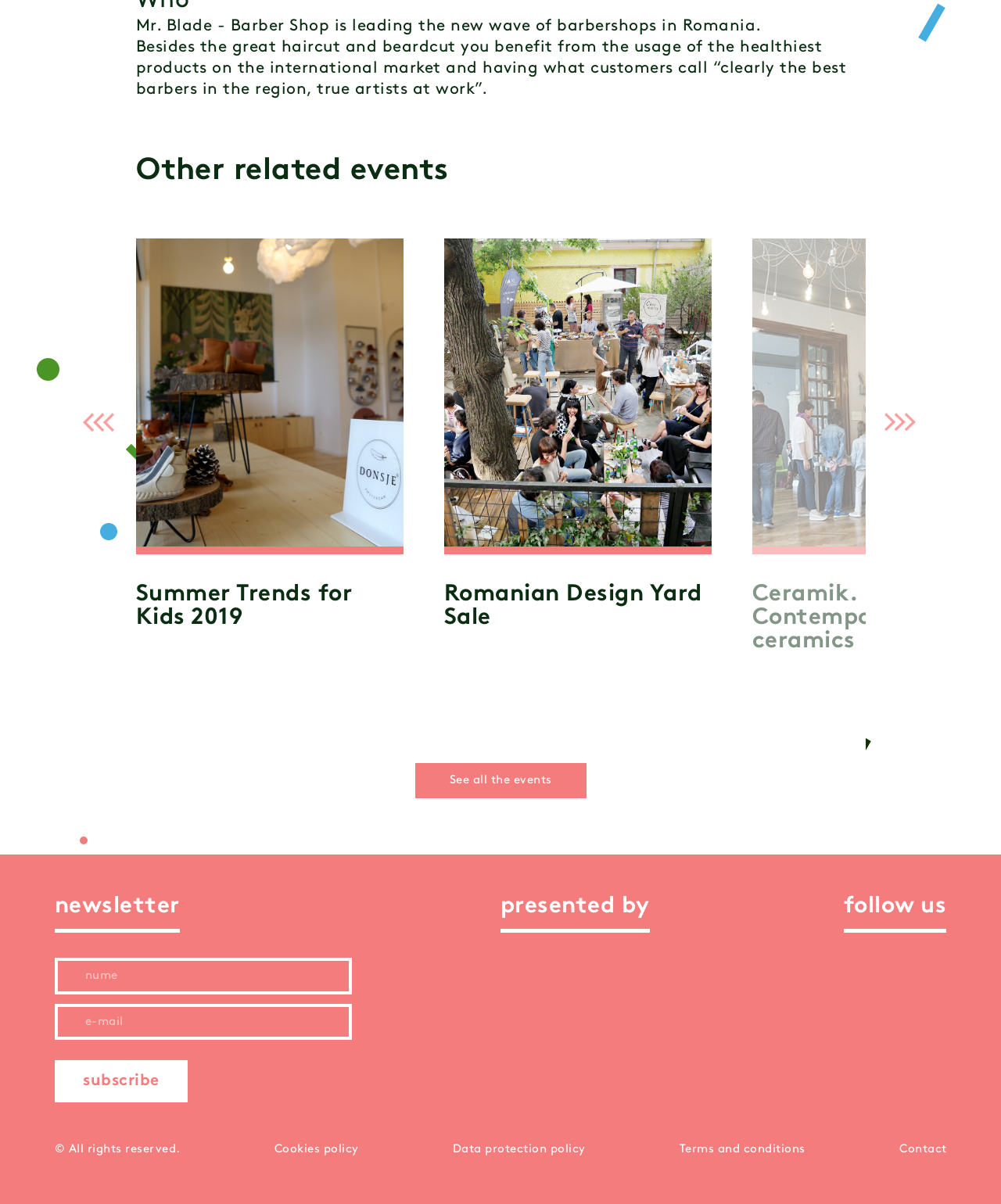Highlight the bounding box coordinates of the region I should click on to meet the following instruction: "Search for products".

None